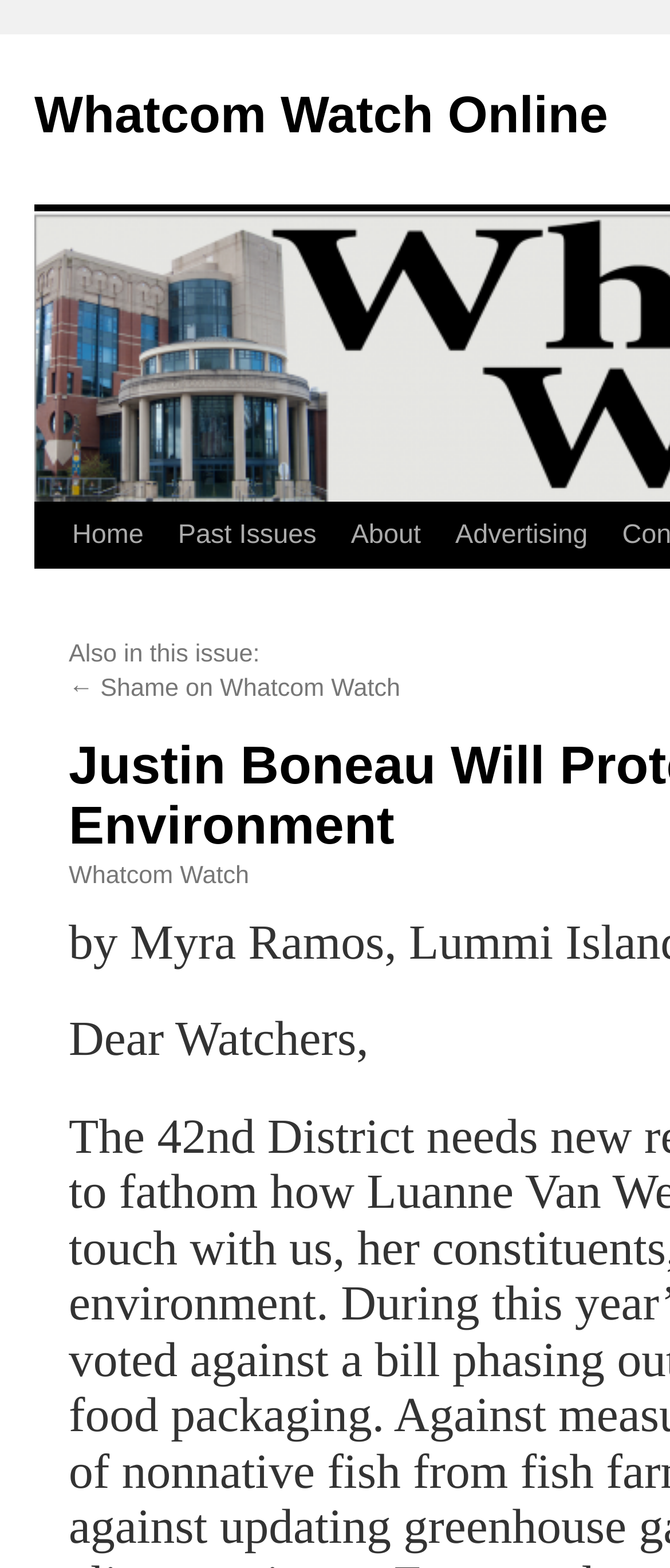Provide your answer in a single word or phrase: 
How many links are in the top navigation bar?

5